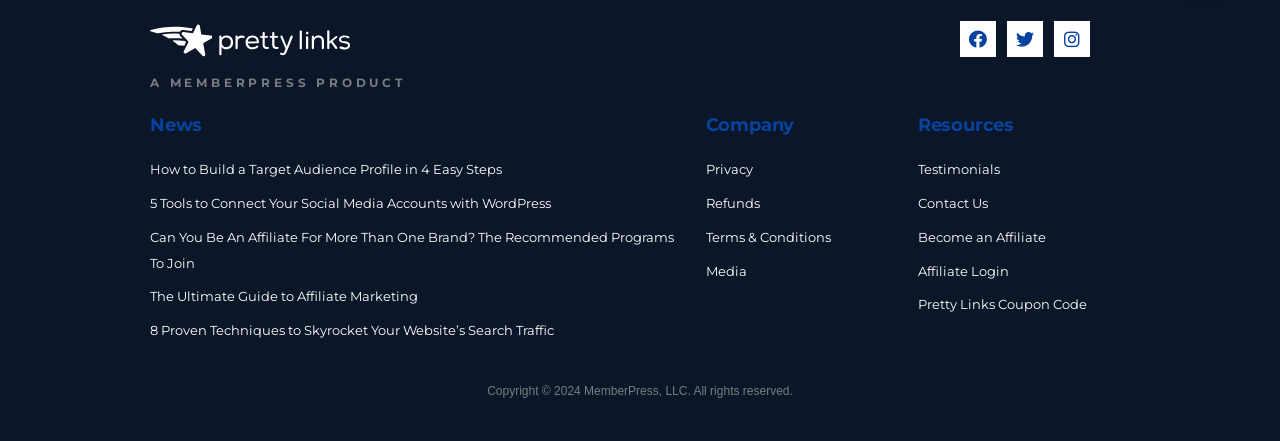Locate the bounding box coordinates of the region to be clicked to comply with the following instruction: "Read about How to Build a Target Audience Profile in 4 Easy Steps". The coordinates must be four float numbers between 0 and 1, in the form [left, top, right, bottom].

[0.117, 0.364, 0.392, 0.401]